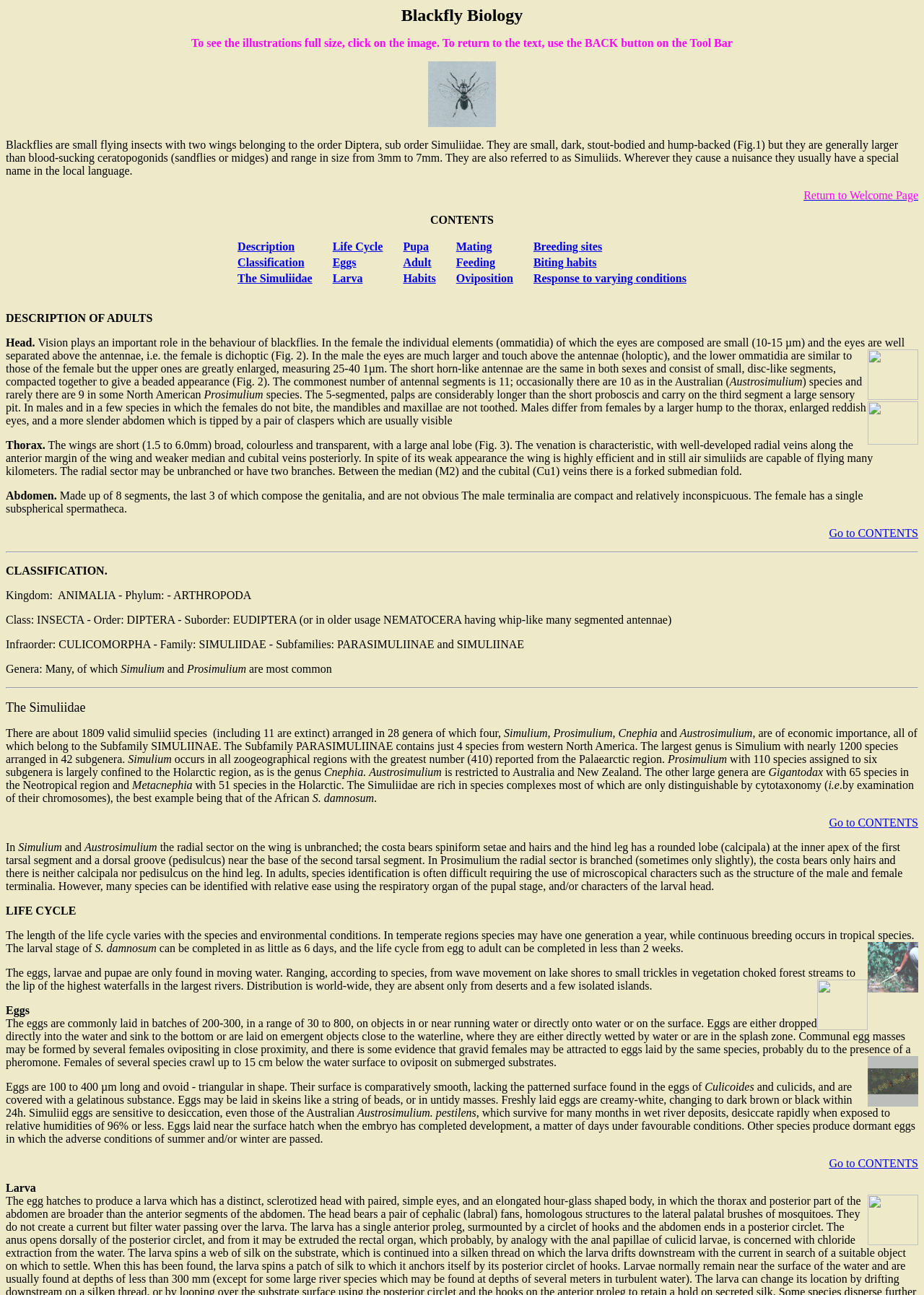Determine the bounding box coordinates of the clickable element to achieve the following action: 'Click on the 'Description' link'. Provide the coordinates as four float values between 0 and 1, formatted as [left, top, right, bottom].

[0.257, 0.186, 0.319, 0.195]